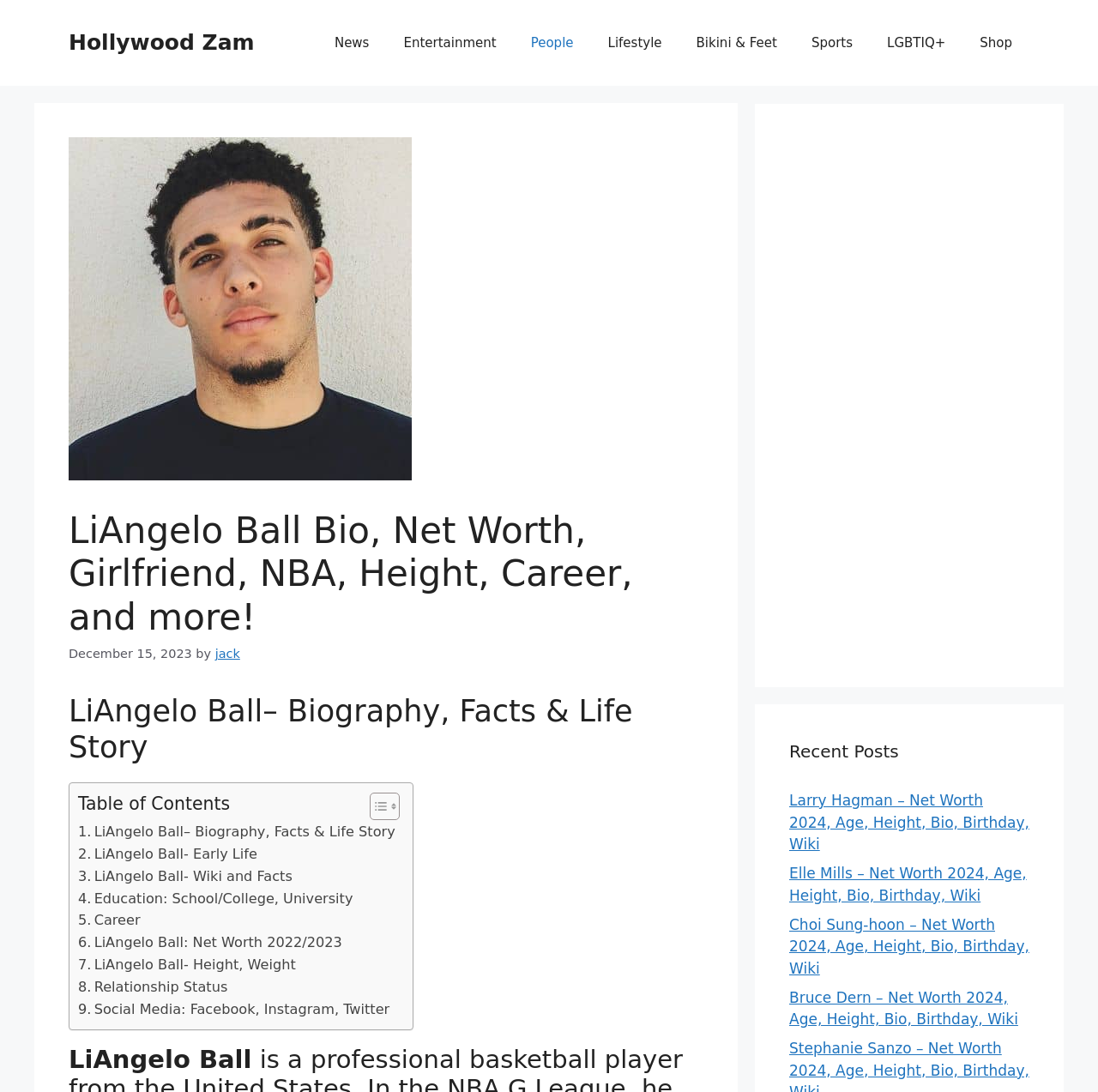What is the name of the person described on this webpage?
From the details in the image, provide a complete and detailed answer to the question.

I determined the answer by looking at the header of the webpage, which contains the name 'LiAngelo Ball' in multiple places, including the title 'LiAngelo Ball Bio, Net Worth, Girlfriend, NBA, Height, Career, and more!' and the image caption 'LiAngelo Ball'.